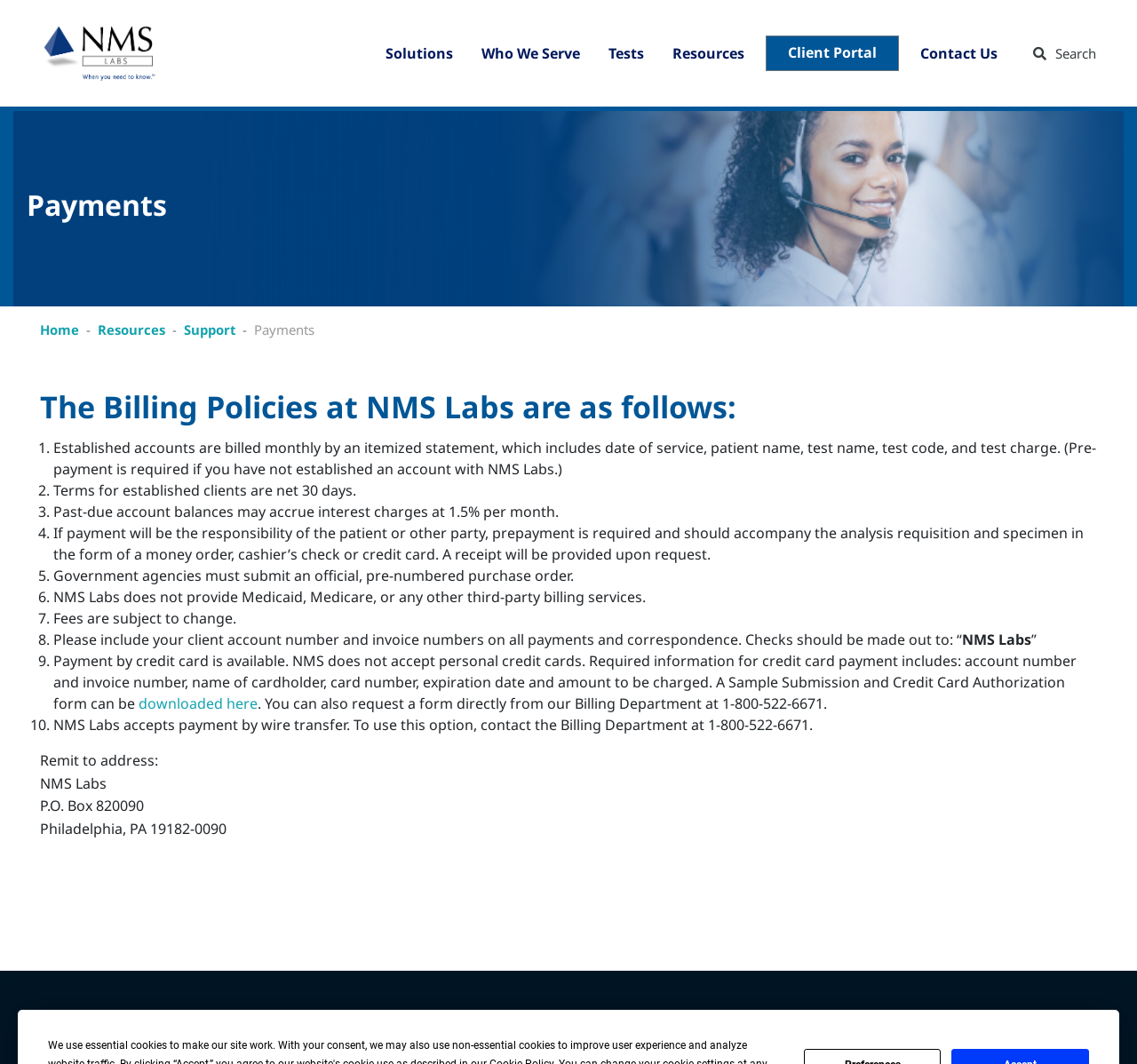Please identify the bounding box coordinates of the clickable region that I should interact with to perform the following instruction: "Click on Home". The coordinates should be expressed as four float numbers between 0 and 1, i.e., [left, top, right, bottom].

[0.023, 0.014, 0.141, 0.086]